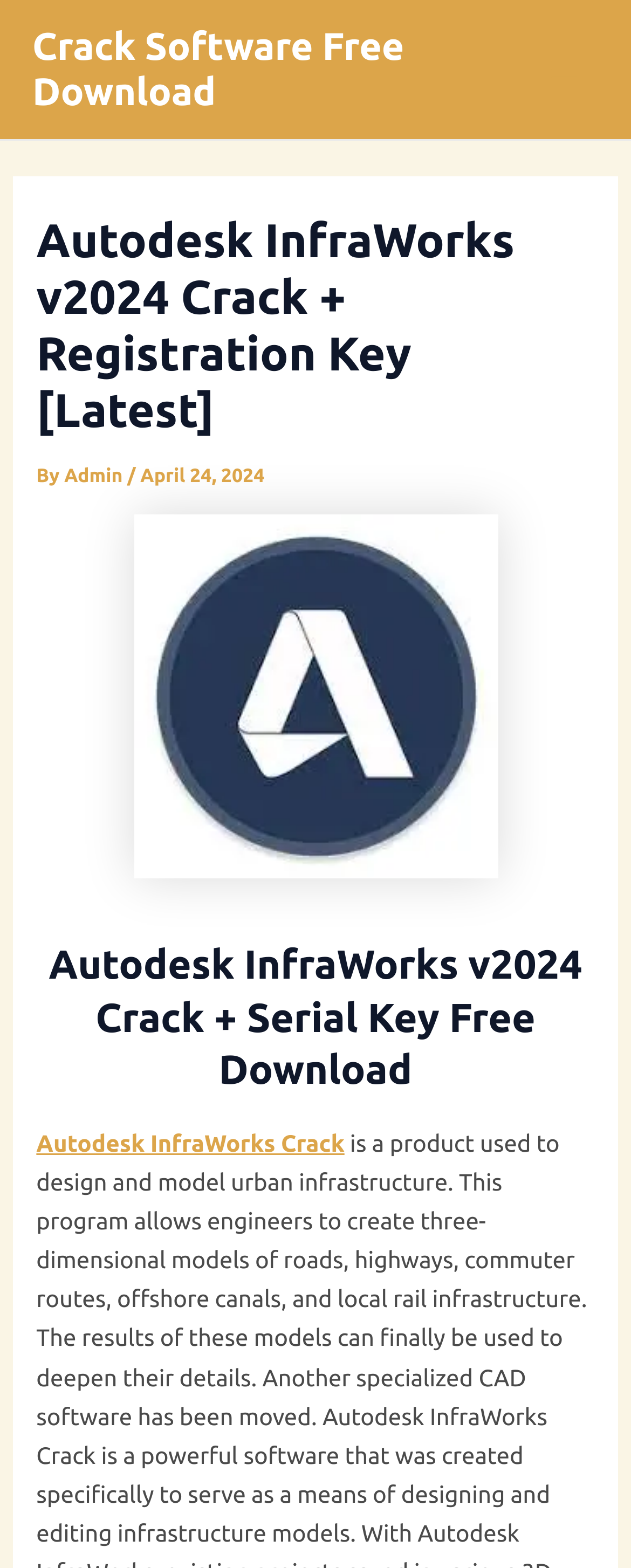Generate the title text from the webpage.

Autodesk InfraWorks v2024 Crack + Registration Key [Latest]